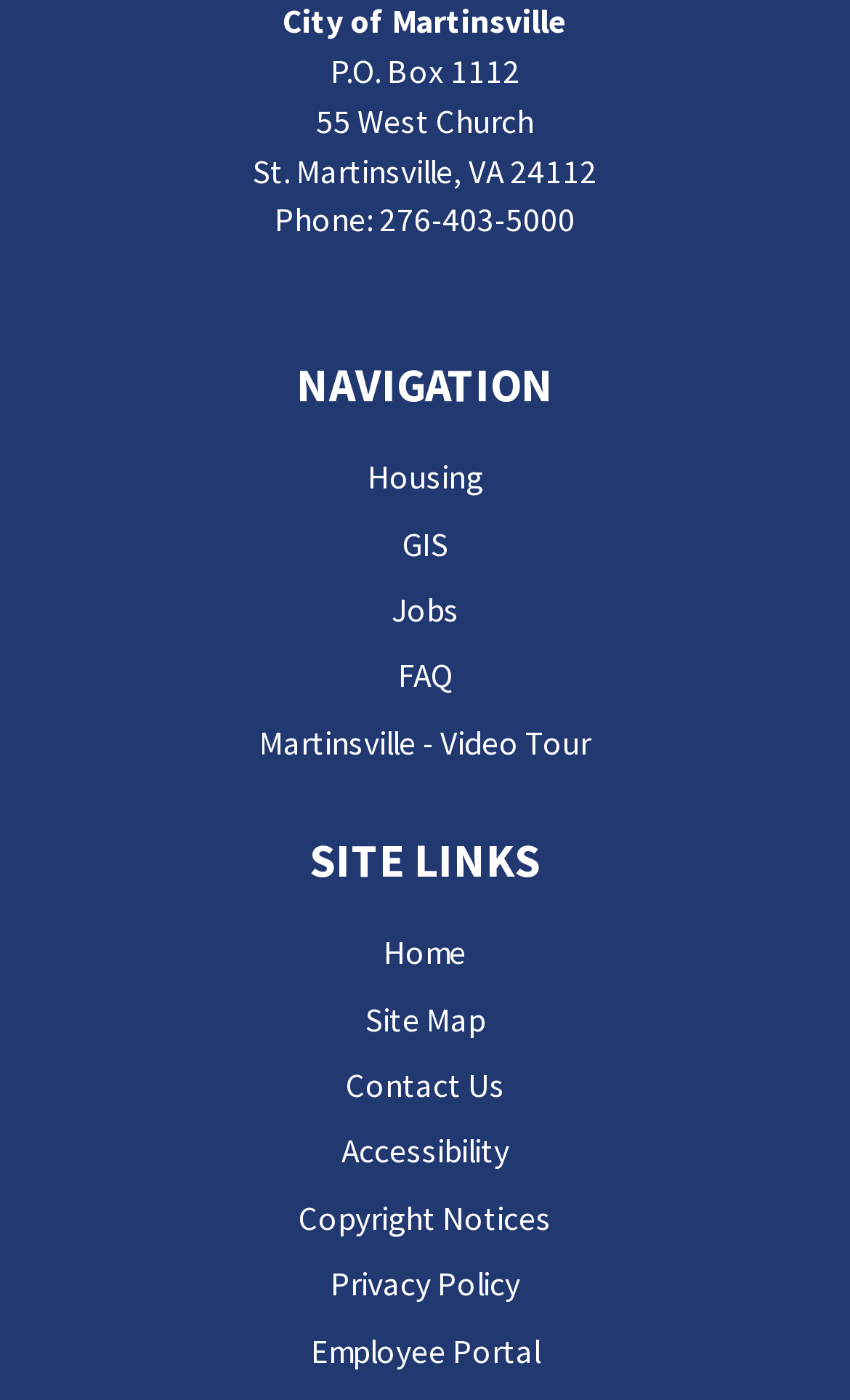Respond with a single word or short phrase to the following question: 
What is the last link in the 'SITE LINKS' section?

Employee Portal